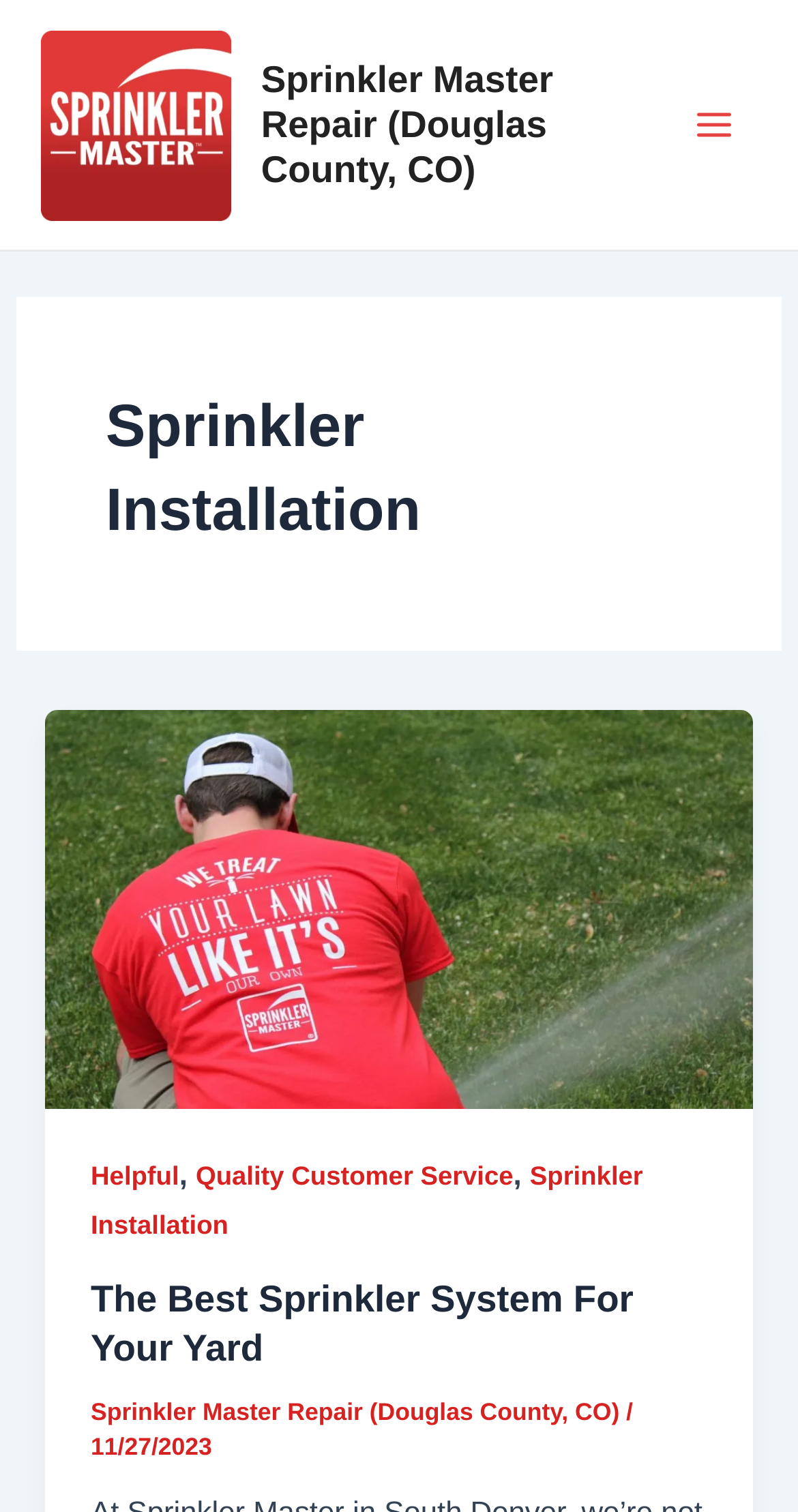Given the element description: "Helpful", predict the bounding box coordinates of the UI element it refers to, using four float numbers between 0 and 1, i.e., [left, top, right, bottom].

[0.114, 0.768, 0.224, 0.788]